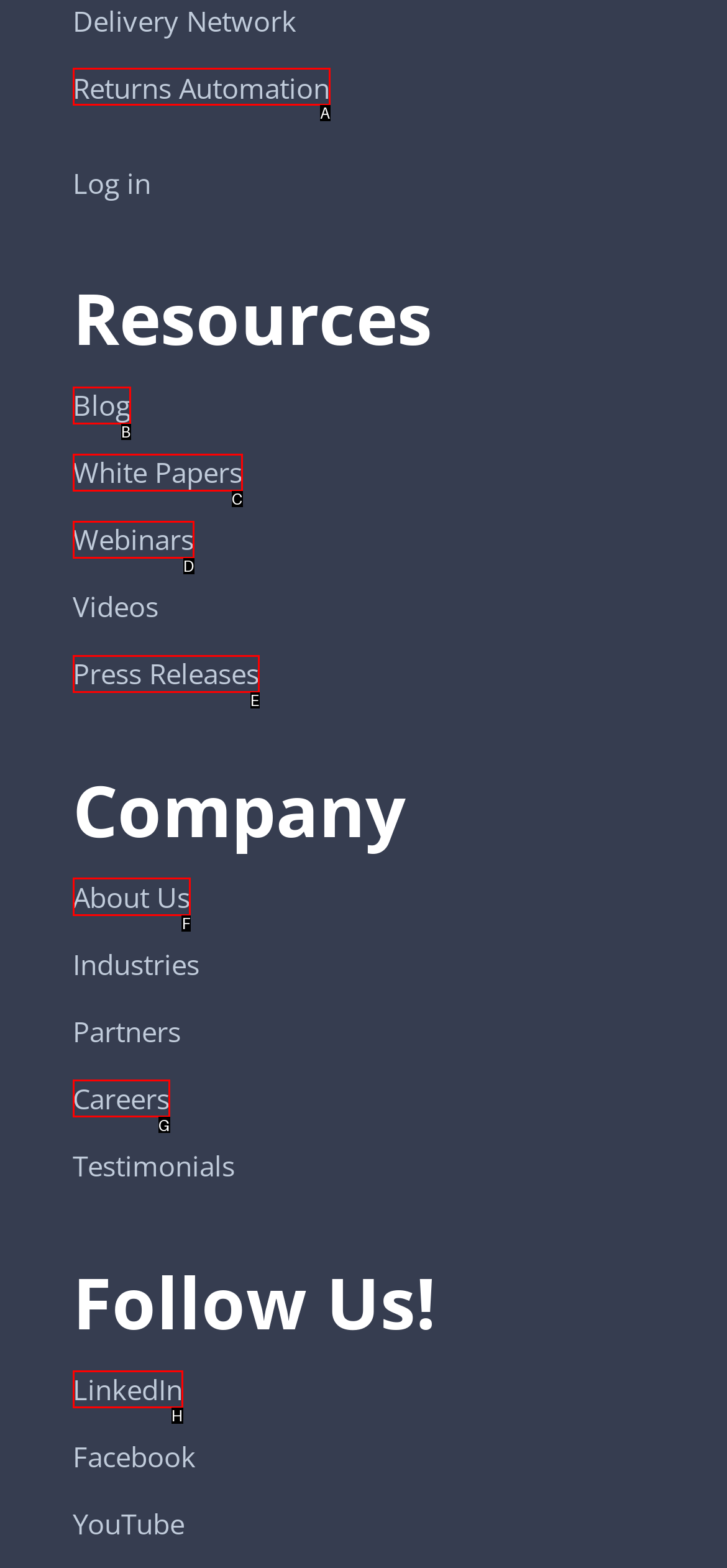Specify the letter of the UI element that should be clicked to achieve the following: Explore events
Provide the corresponding letter from the choices given.

None